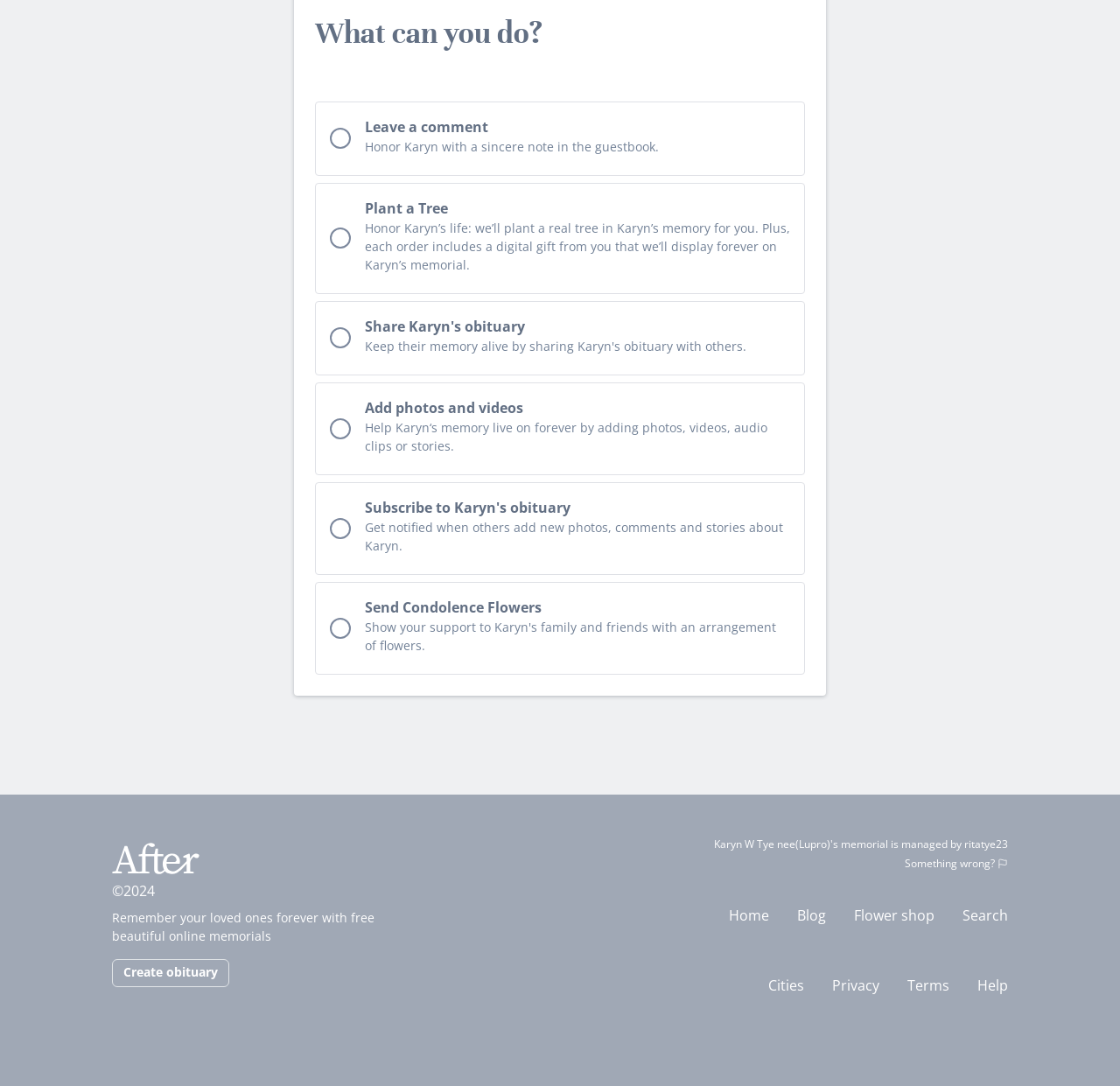Using the webpage screenshot, find the UI element described by Flower shop. Provide the bounding box coordinates in the format (top-left x, top-left y, bottom-right x, bottom-right y), ensuring all values are floating point numbers between 0 and 1.

[0.762, 0.834, 0.834, 0.852]